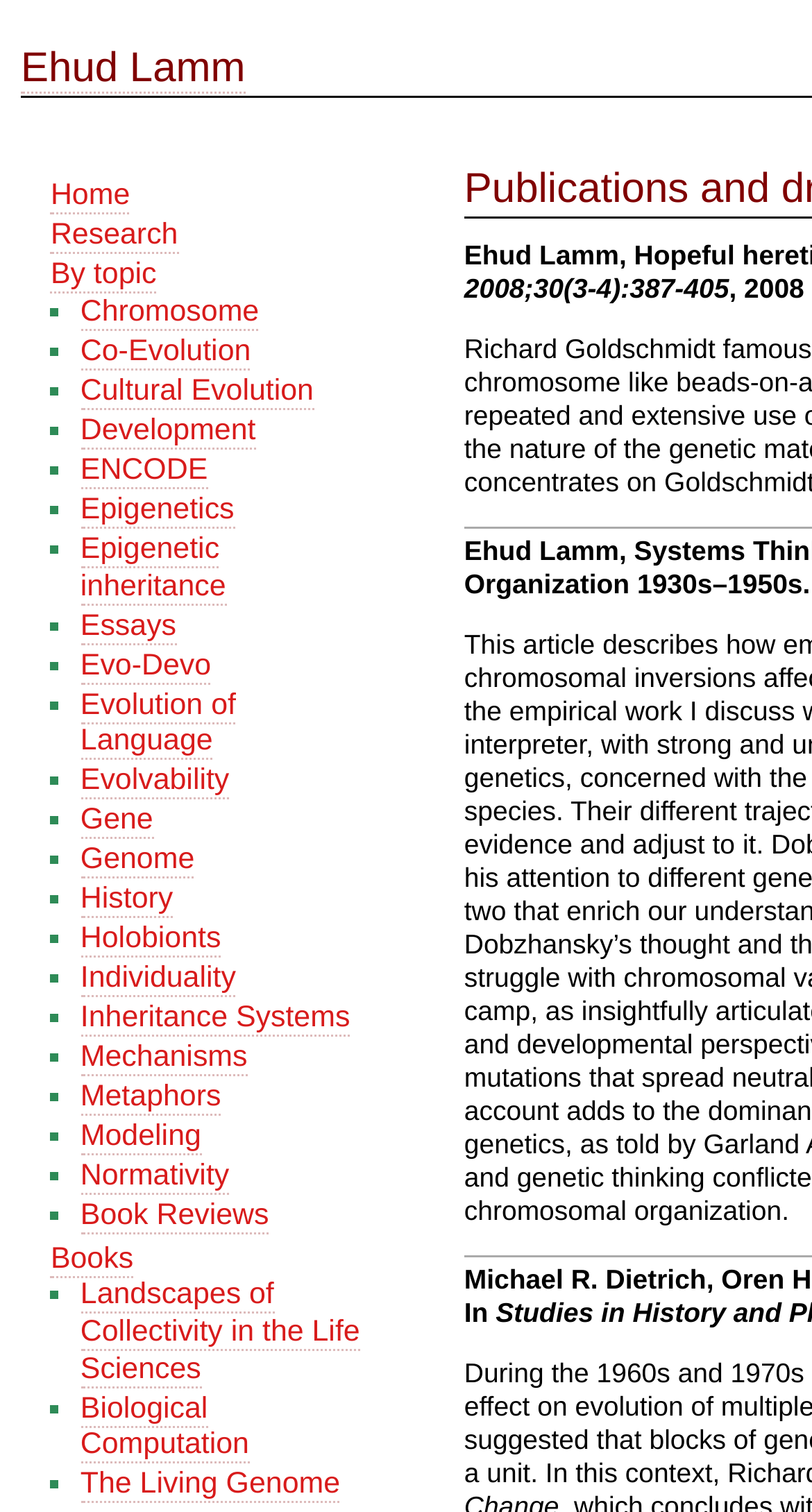Determine the bounding box coordinates of the clickable region to execute the instruction: "View the Chromosome topic". The coordinates should be four float numbers between 0 and 1, denoted as [left, top, right, bottom].

[0.099, 0.195, 0.319, 0.219]